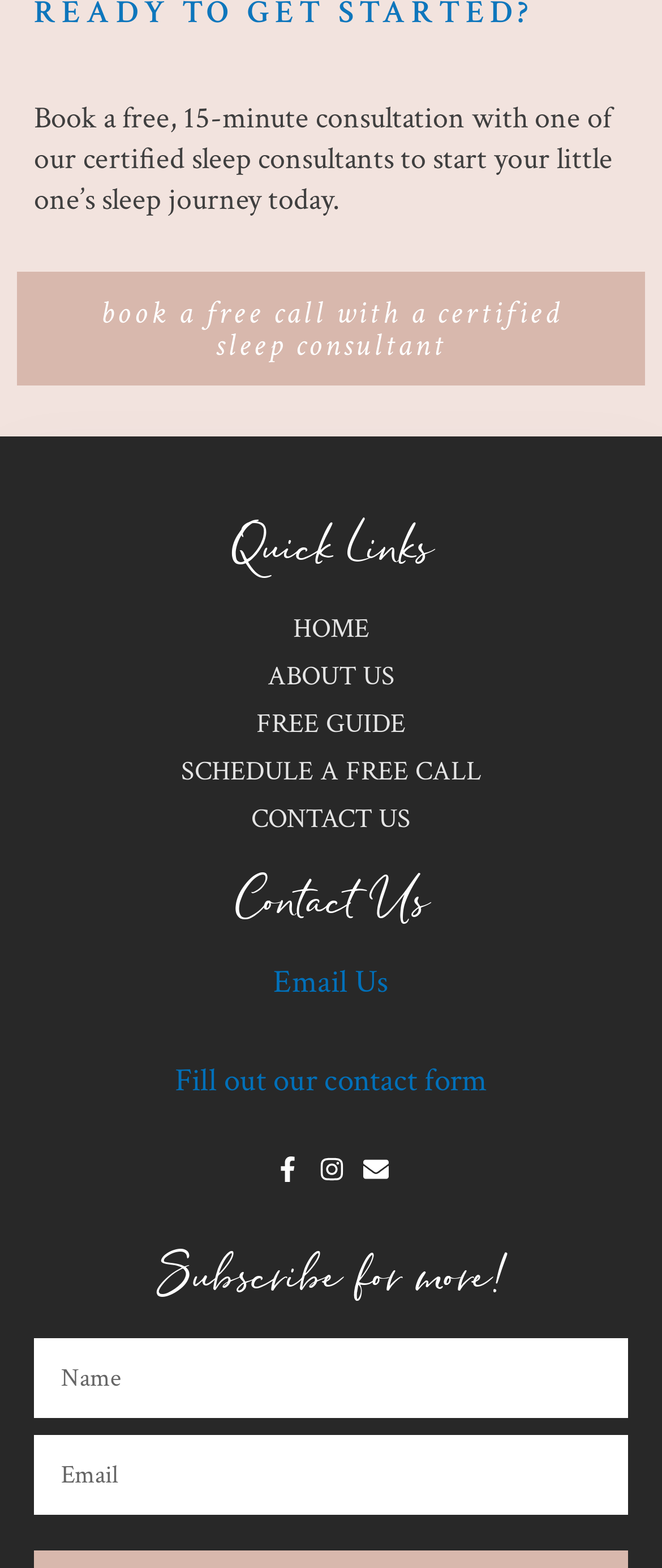Please provide a comprehensive answer to the question based on the screenshot: What information is required to subscribe?

To subscribe, I need to provide my First Name and Email, as indicated by the static texts 'First Name' and 'Email' with their corresponding textboxes.